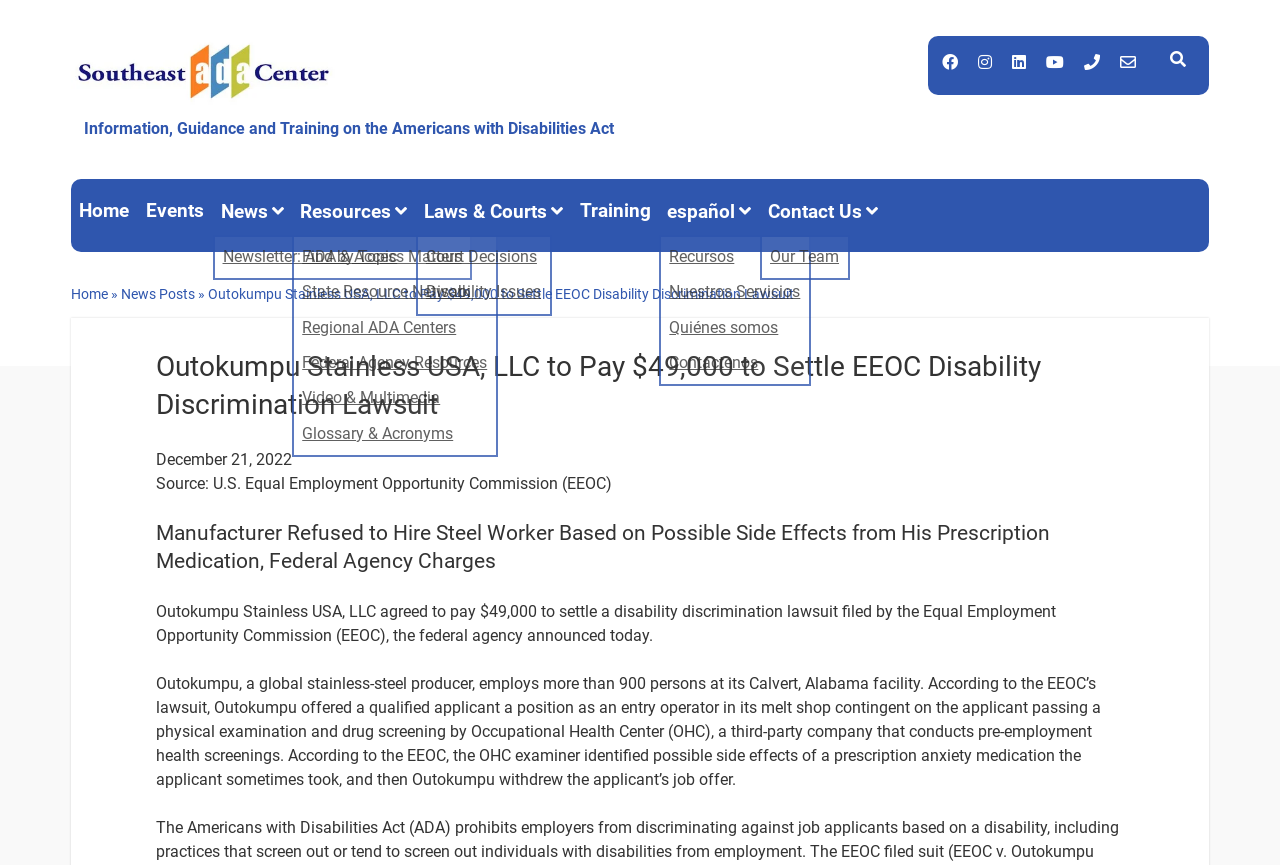Given the element description: "Resources", predict the bounding box coordinates of this UI element. The coordinates must be four float numbers between 0 and 1, given as [left, top, right, bottom].

[0.25, 0.225, 0.346, 0.267]